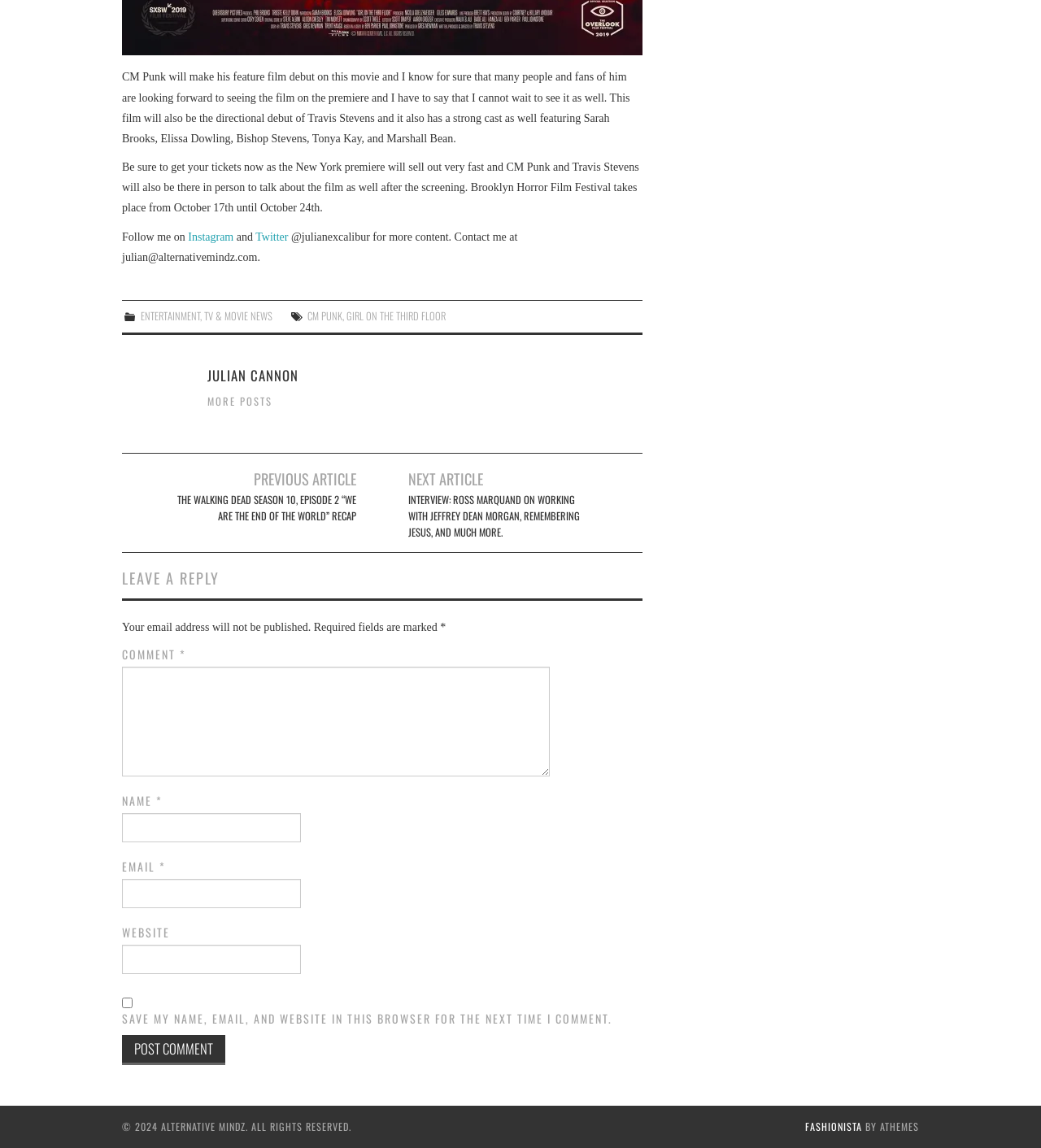Based on the description "name="submit" value="Post Comment"", find the bounding box of the specified UI element.

[0.117, 0.901, 0.216, 0.928]